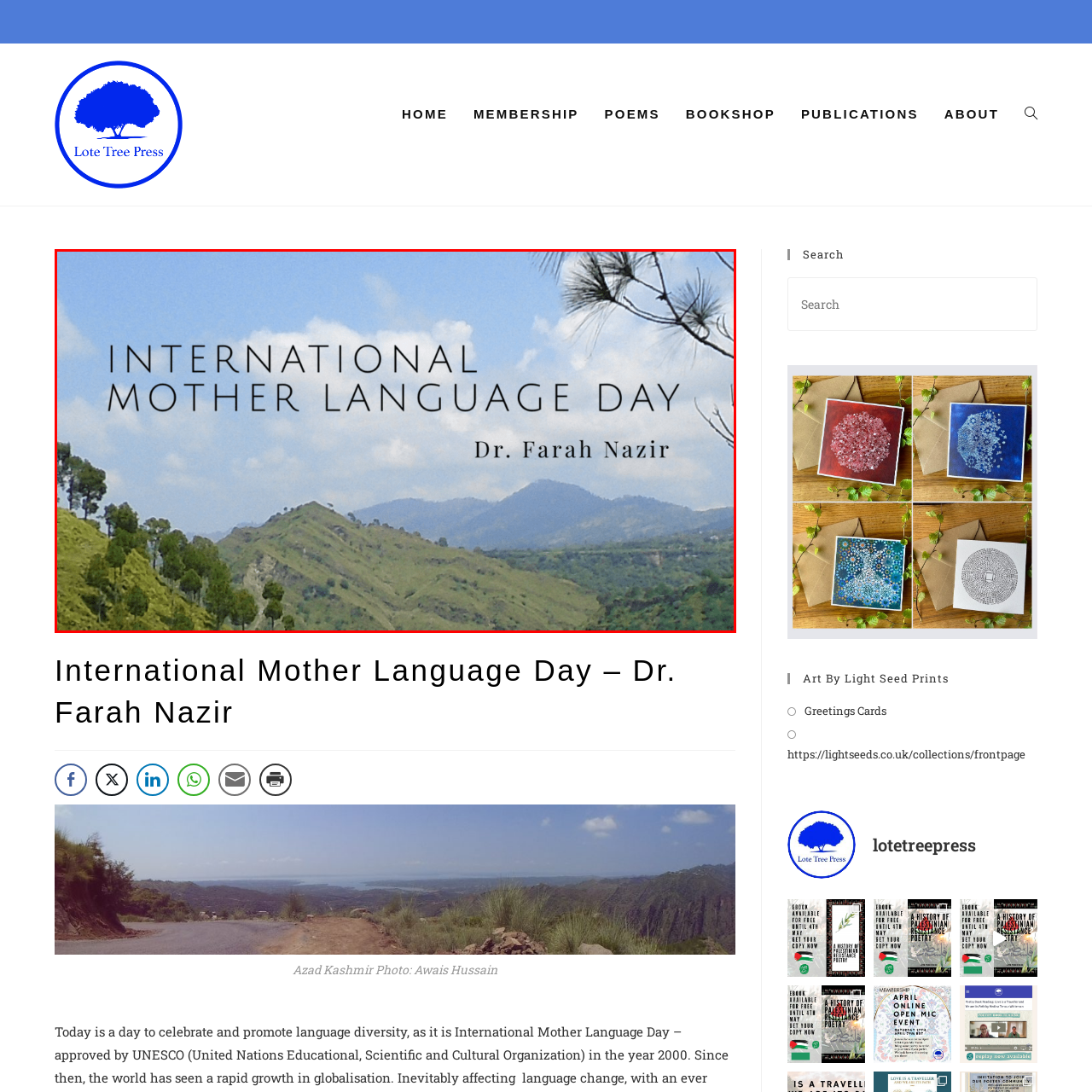Write a detailed description of the image enclosed in the red-bordered box.

The image celebrates "International Mother Language Day," prominently featuring the title in bold, elegant font. Below the title, the name "Dr. Farah Nazir" is displayed, indicating the speaker or author associated with the event. In the background, a serene landscape of rolling green hills and majestic mountains stretches under a bright, blue sky adorned with fluffy white clouds, symbolizing connection to cultural roots and the beauty of linguistic diversity. This visual representation underscores the significance of linguistic heritage and the importance of preserving mother languages in a globalized world.